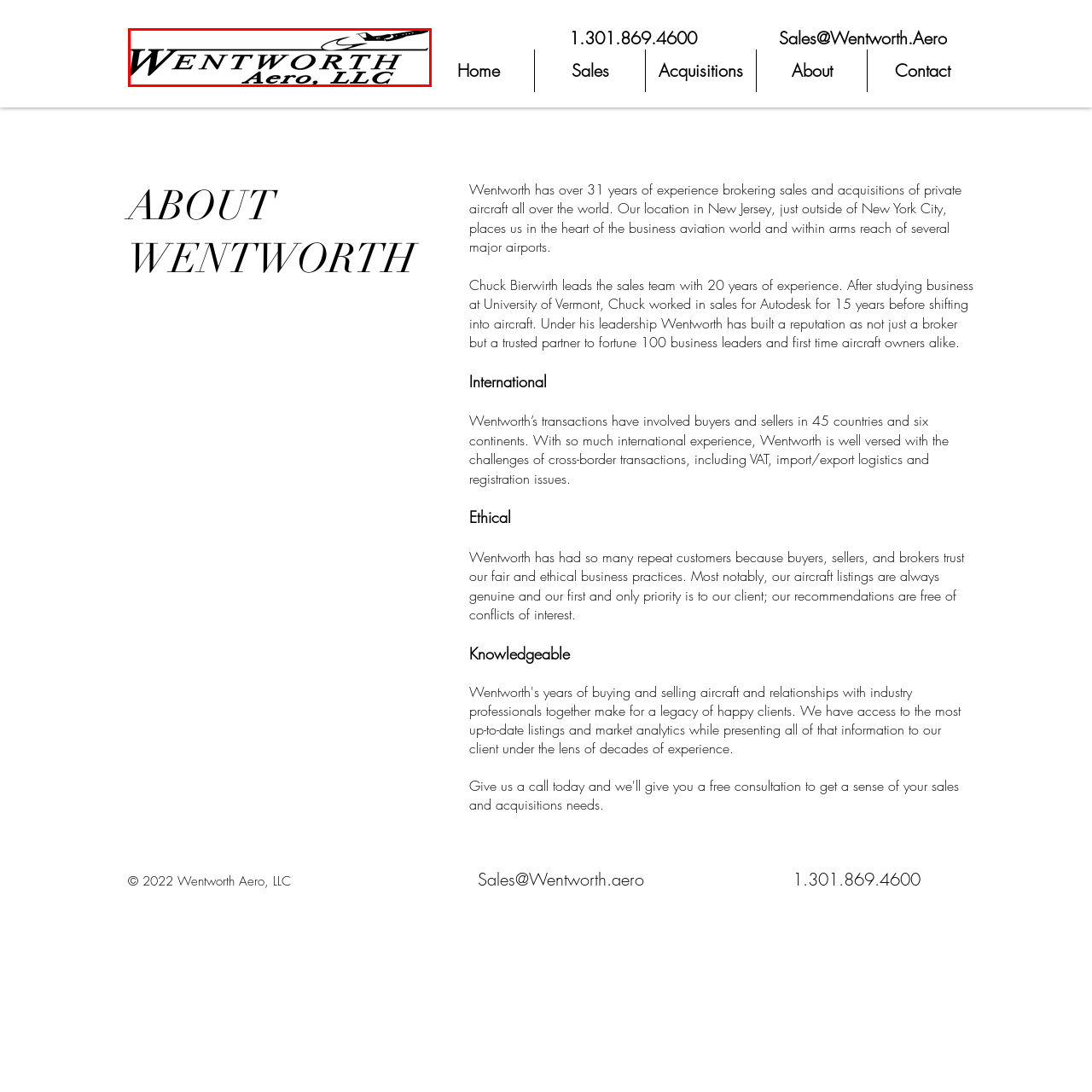What industry does Wentworth Aero focus on?
Inspect the image enclosed by the red bounding box and elaborate on your answer with as much detail as possible based on the visual cues.

The illustration of an aircraft in the logo symbolizes the company's focus on the aviation industry, which is further supported by the caption mentioning the company's expertise in brokering sales and acquisitions of private aircraft.